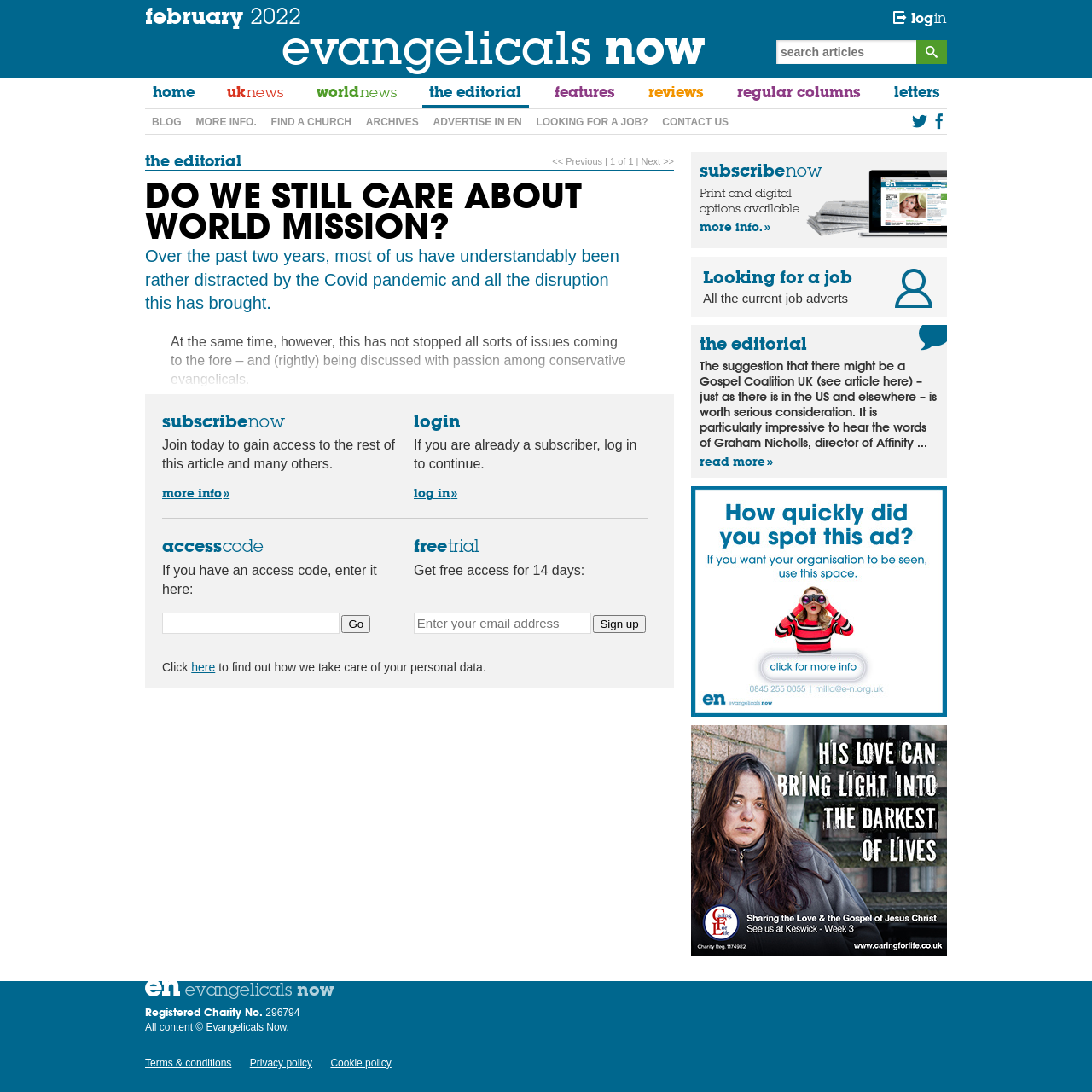Bounding box coordinates should be provided in the format (top-left x, top-left y, bottom-right x, bottom-right y) with all values between 0 and 1. Identify the bounding box for this UI element: World News

[0.283, 0.072, 0.37, 0.102]